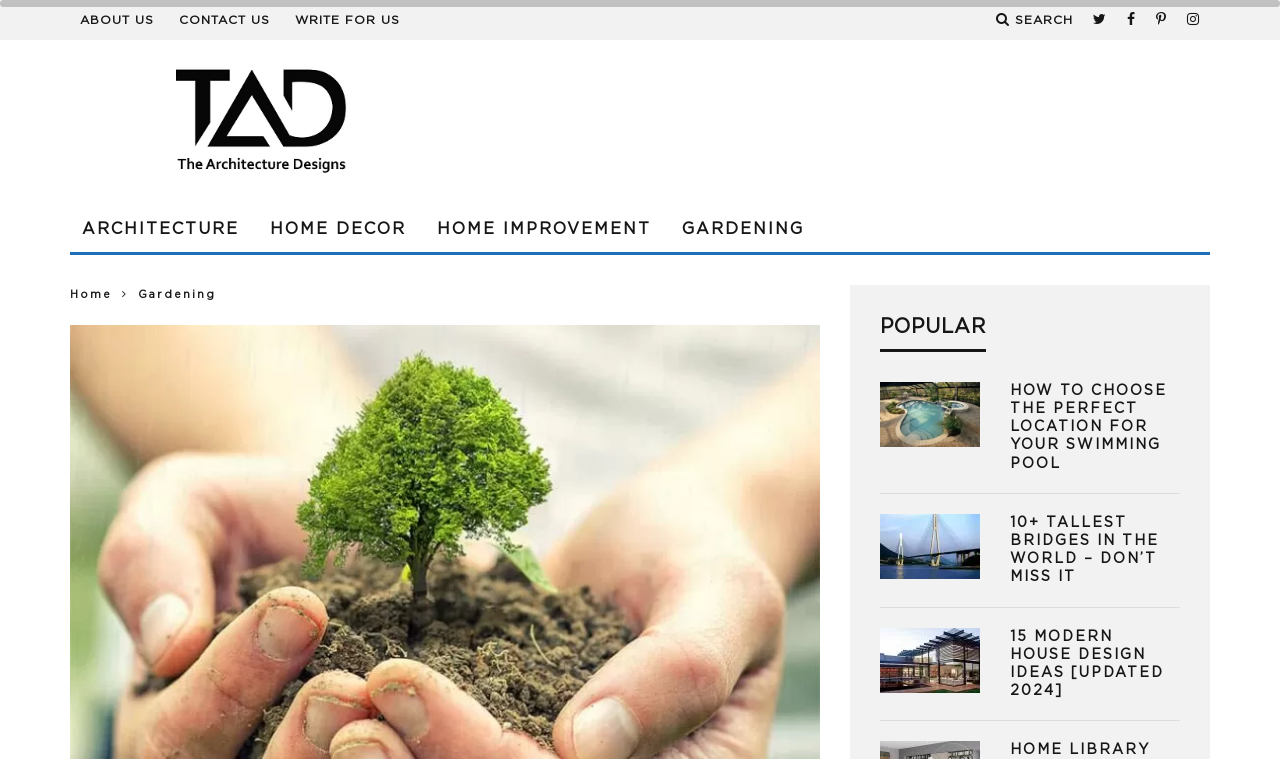Using the information in the image, give a comprehensive answer to the question: 
What is the purpose of the images in the articles?

The images in the articles on the webpage appear to be used to illustrate the topics being discussed, such as a swimming pool or modern house design, and help users visualize the concepts being presented.